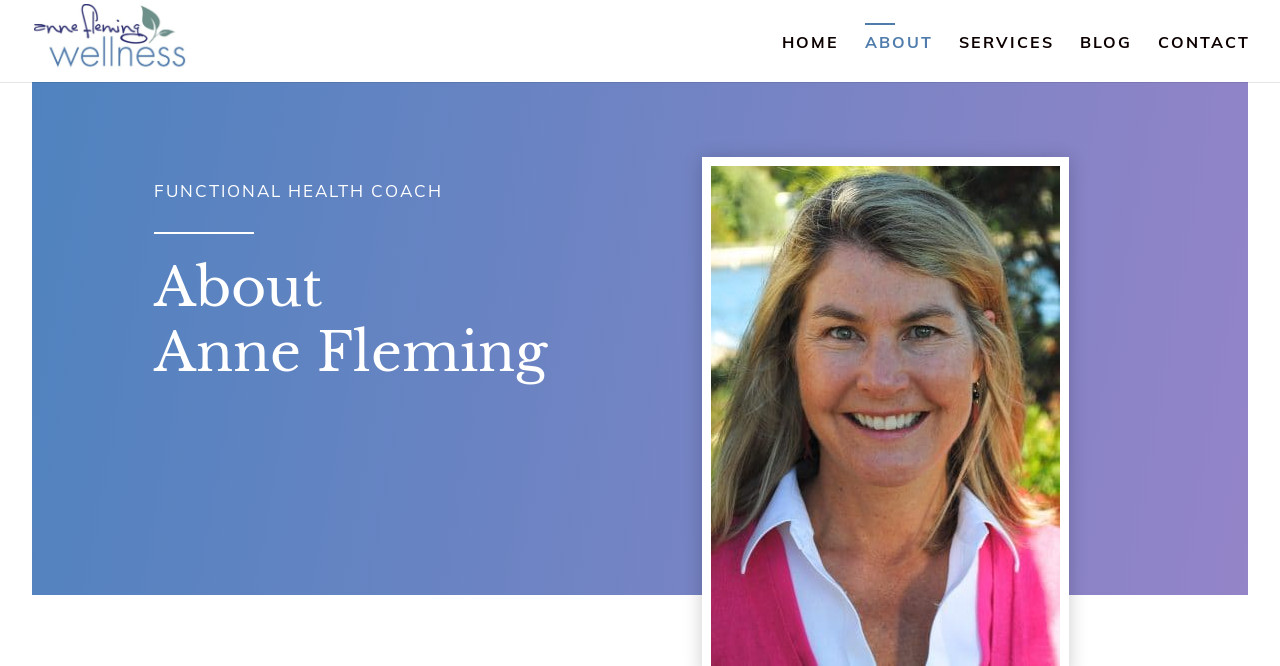Find the bounding box coordinates for the HTML element described in this sentence: "SERVICES". Provide the coordinates as four float numbers between 0 and 1, in the format [left, top, right, bottom].

[0.749, 0.053, 0.823, 0.123]